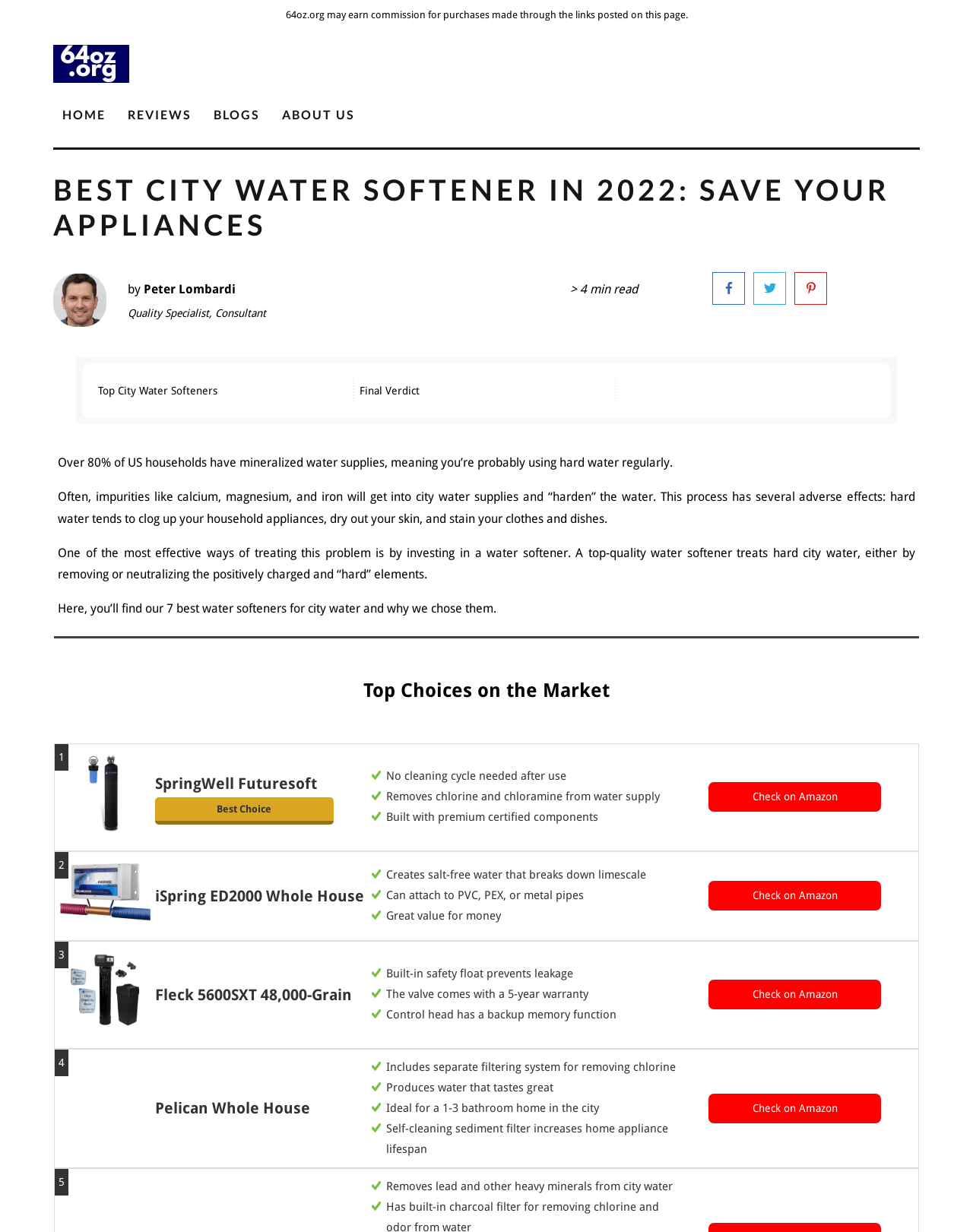How many water softeners are reviewed on this page?
Using the details from the image, give an elaborate explanation to answer the question.

The webpage lists 7 different water softeners, each with its own description, features, and 'Check on Amazon' button, indicating that there are 7 products being reviewed.